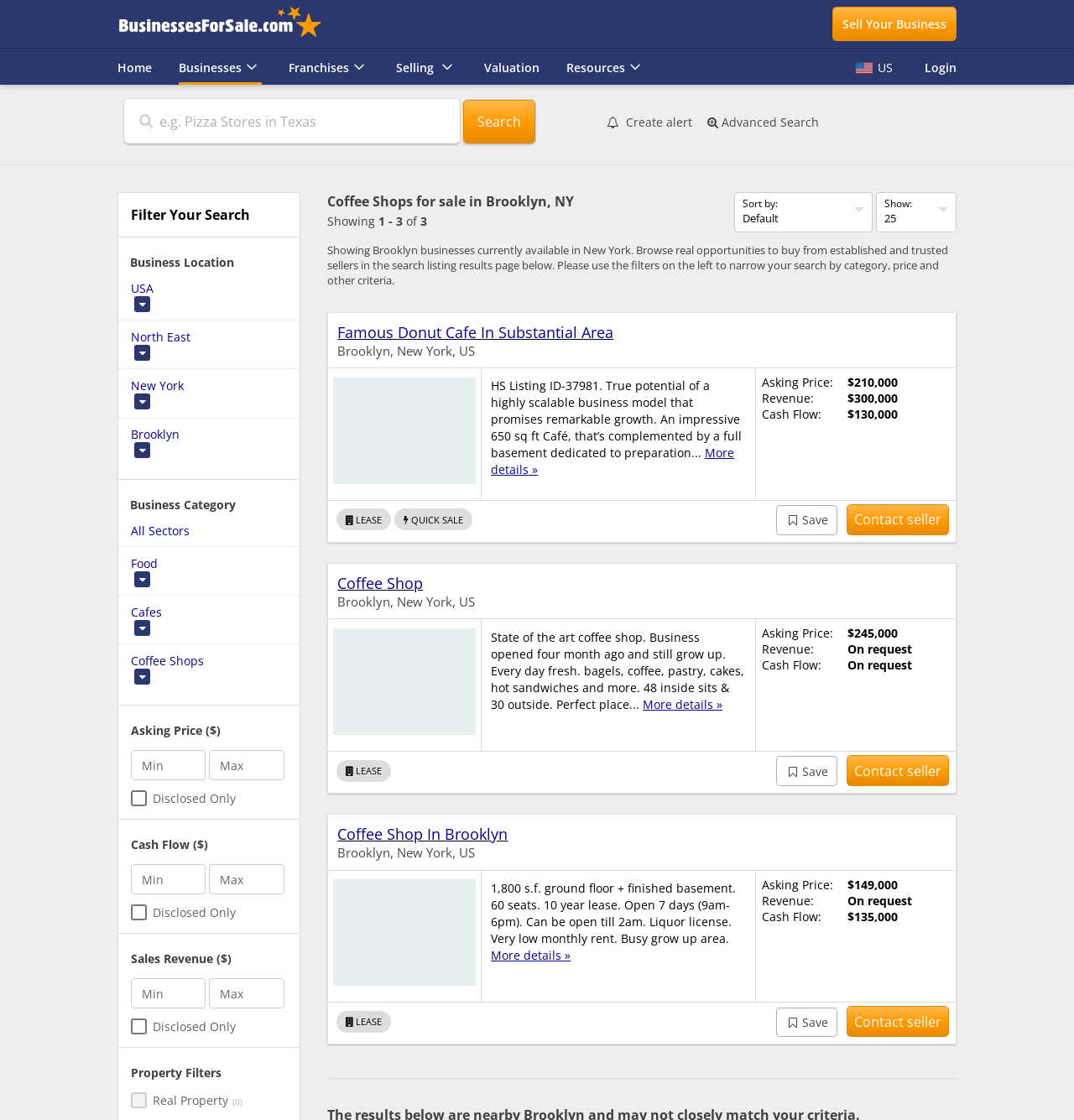Please determine the bounding box coordinates of the area that needs to be clicked to complete this task: 'Submit a comment'. The coordinates must be four float numbers between 0 and 1, formatted as [left, top, right, bottom].

None